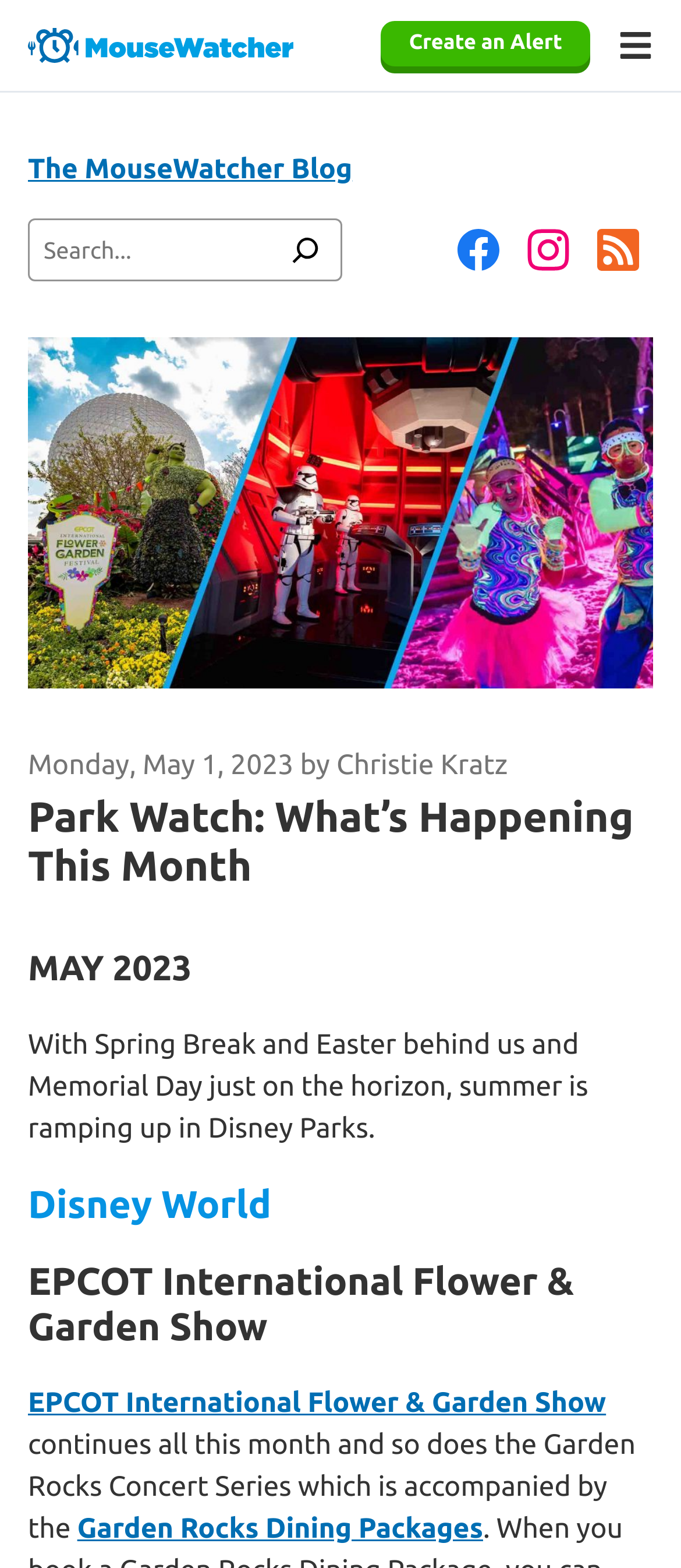Answer in one word or a short phrase: 
What event is happening at EPCOT?

EPCOT International Flower & Garden Show